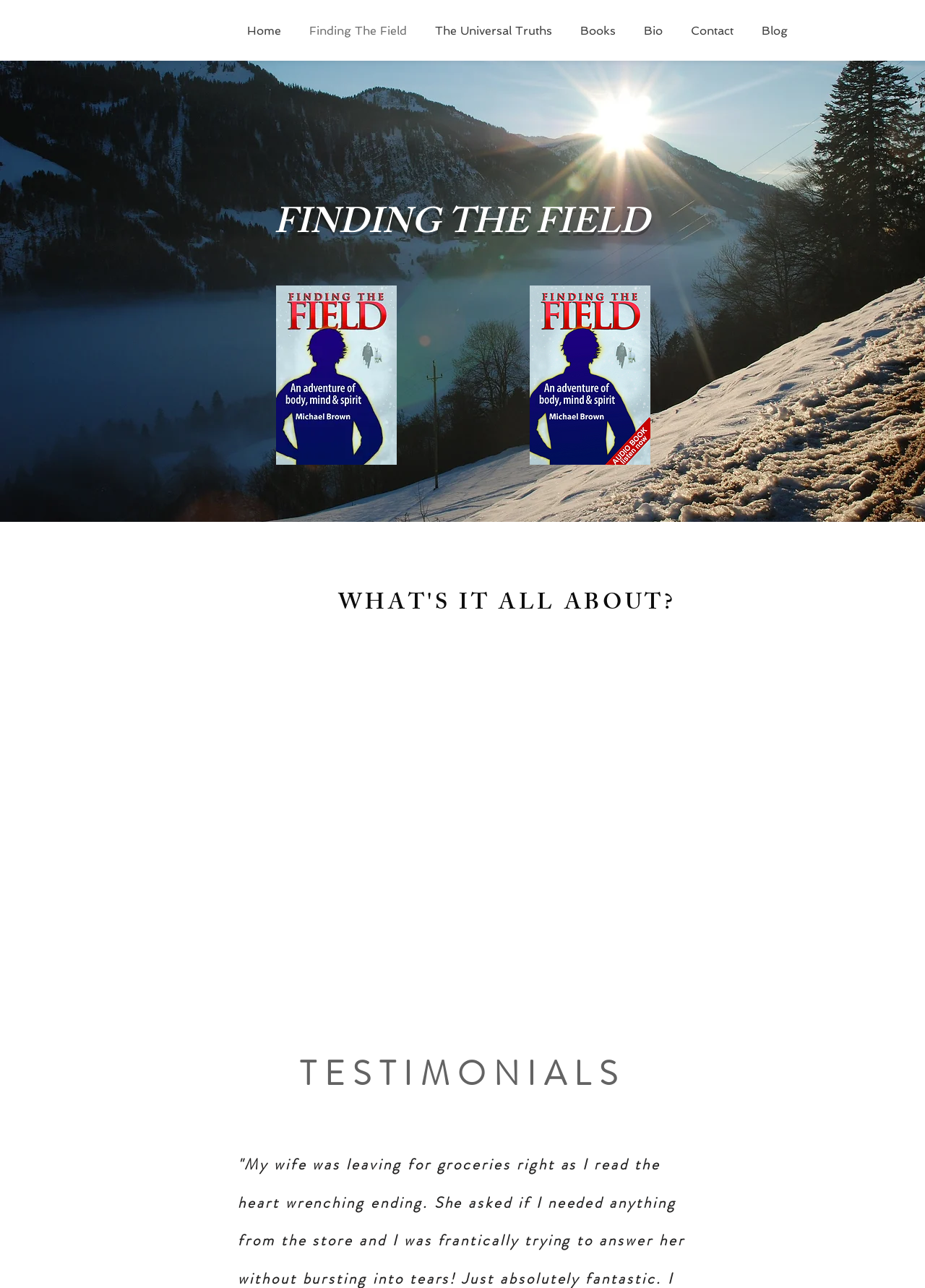Identify the main title of the webpage and generate its text content.

FINDING THE FIELD